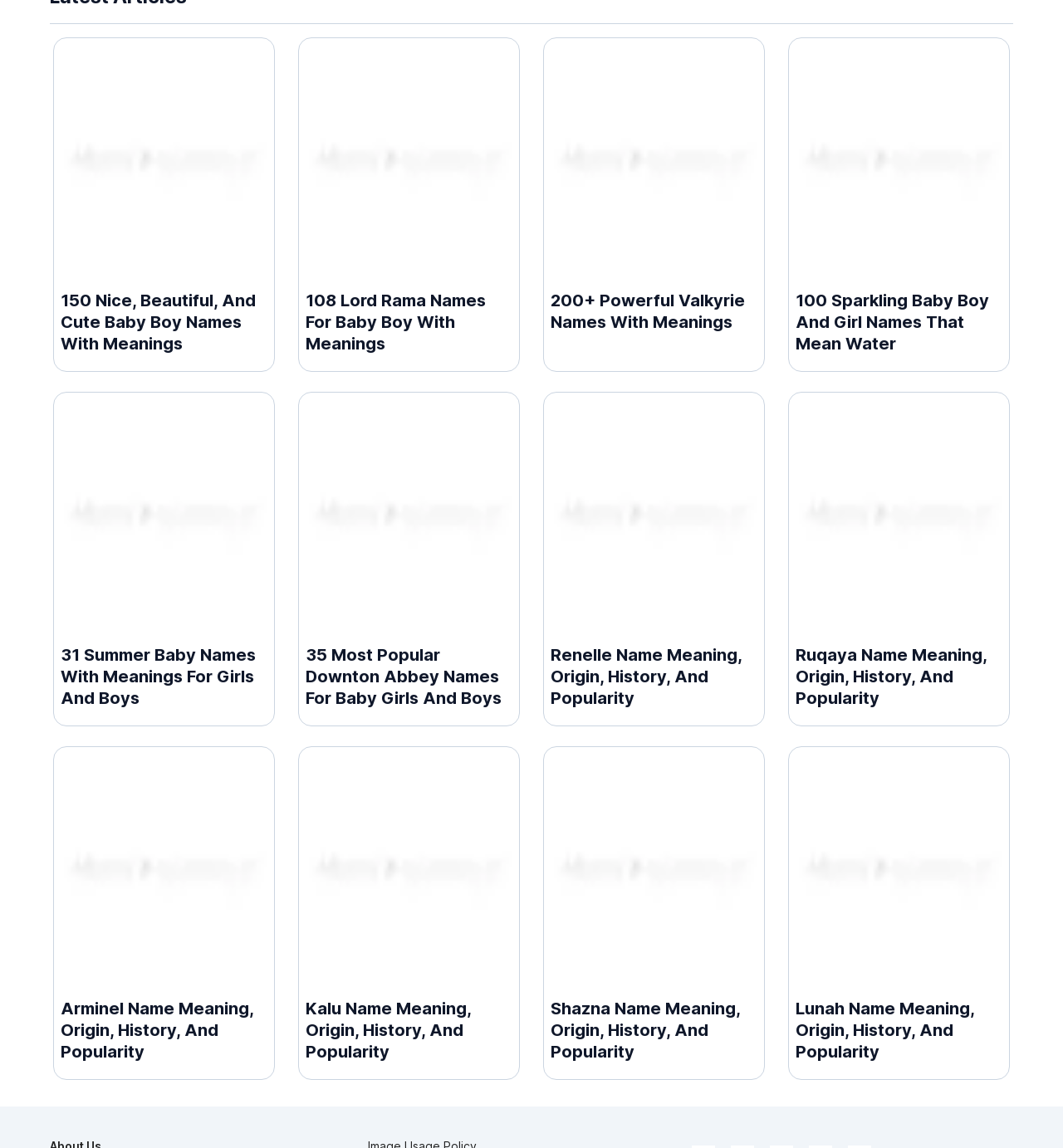Analyze the image and give a detailed response to the question:
Are the images on this webpage all the same size?

By examining the bounding box coordinates of the image elements, I can see that they have different heights and widths, indicating that the images are not all the same size.